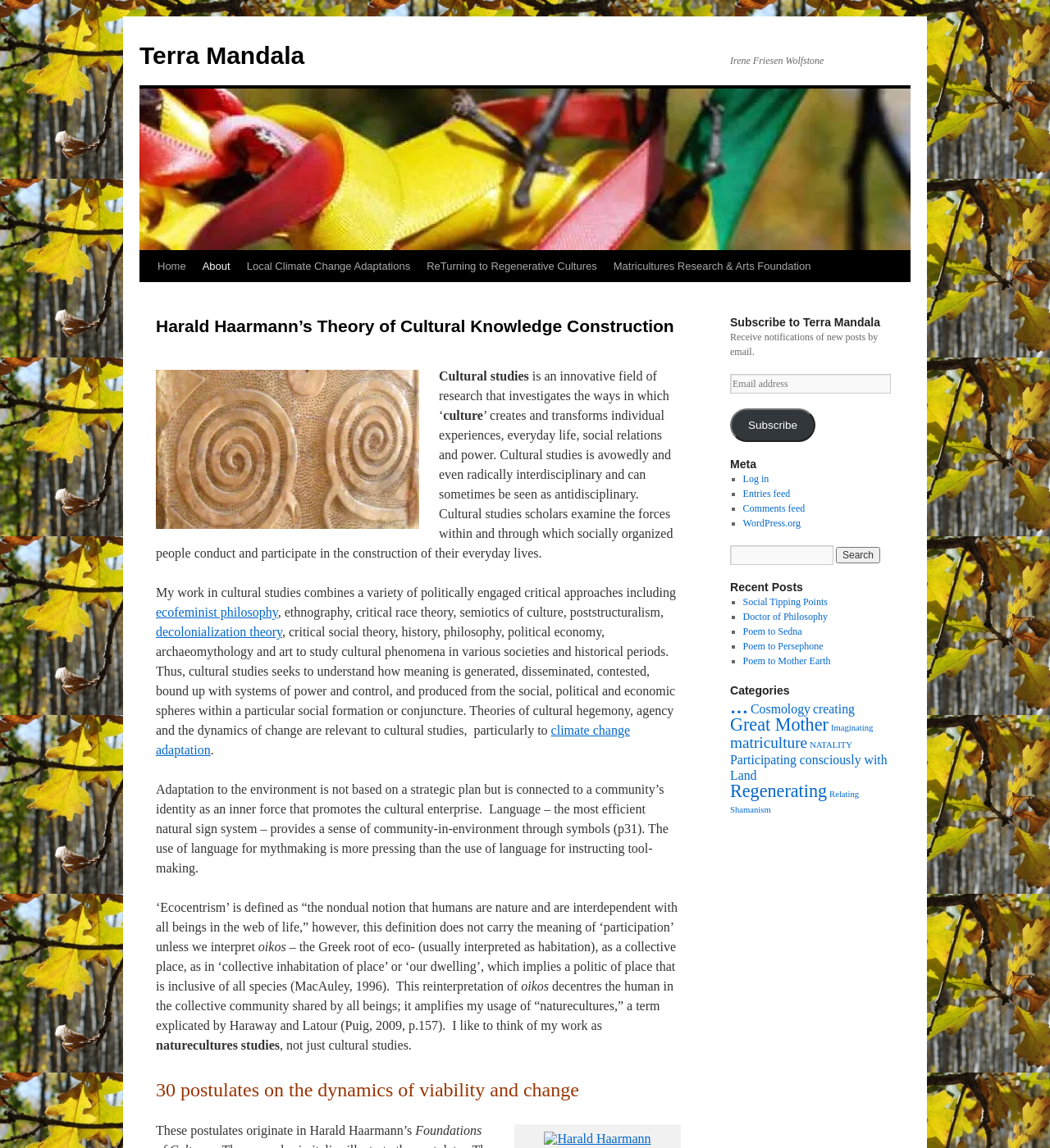Please locate the bounding box coordinates of the element that needs to be clicked to achieve the following instruction: "Search for something". The coordinates should be four float numbers between 0 and 1, i.e., [left, top, right, bottom].

[0.695, 0.475, 0.794, 0.492]